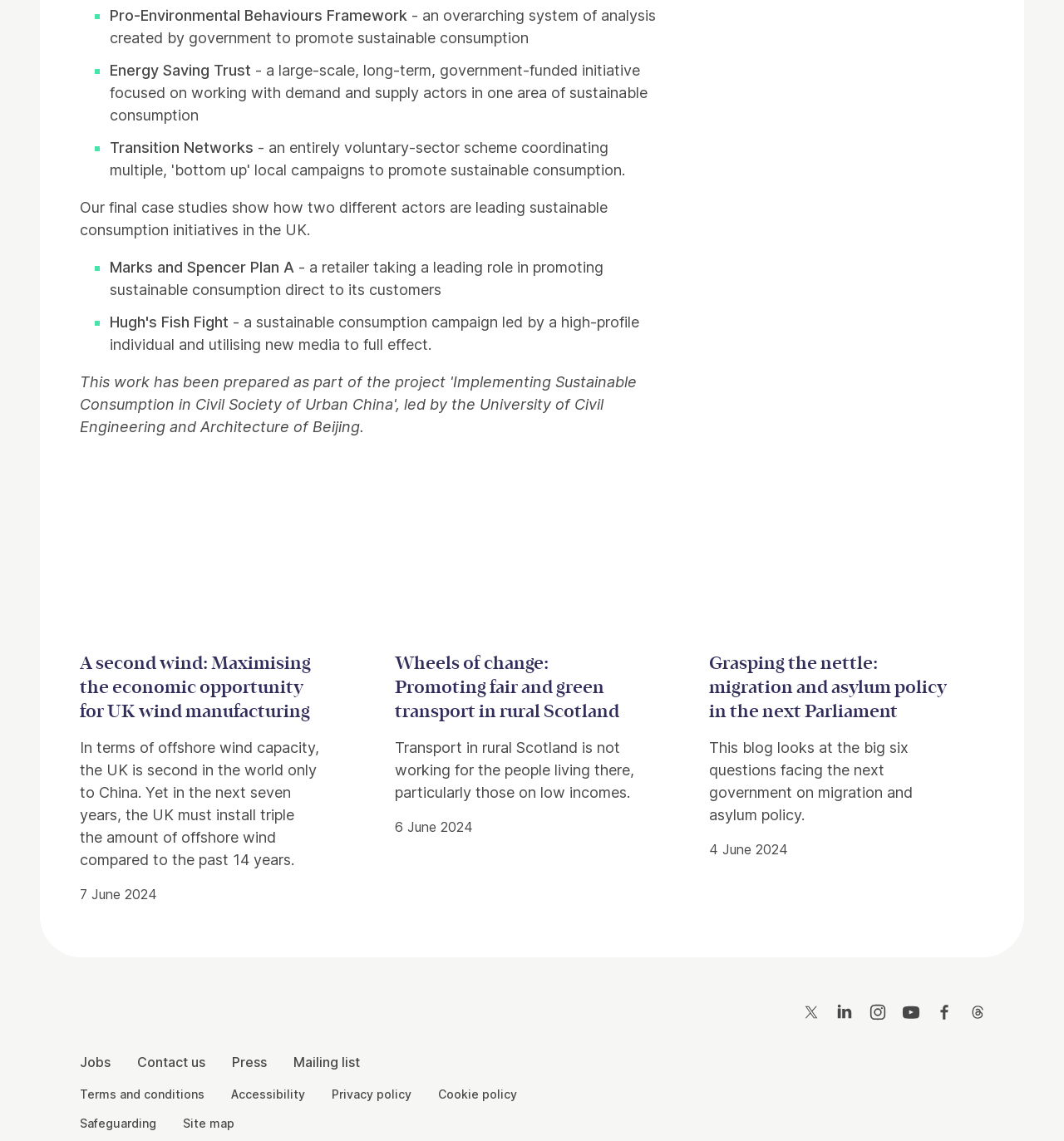Please determine the bounding box coordinates of the element's region to click for the following instruction: "Read 'Grasping the nettle: migration and asylum policy in the next Parliament'".

[0.667, 0.422, 0.925, 0.753]